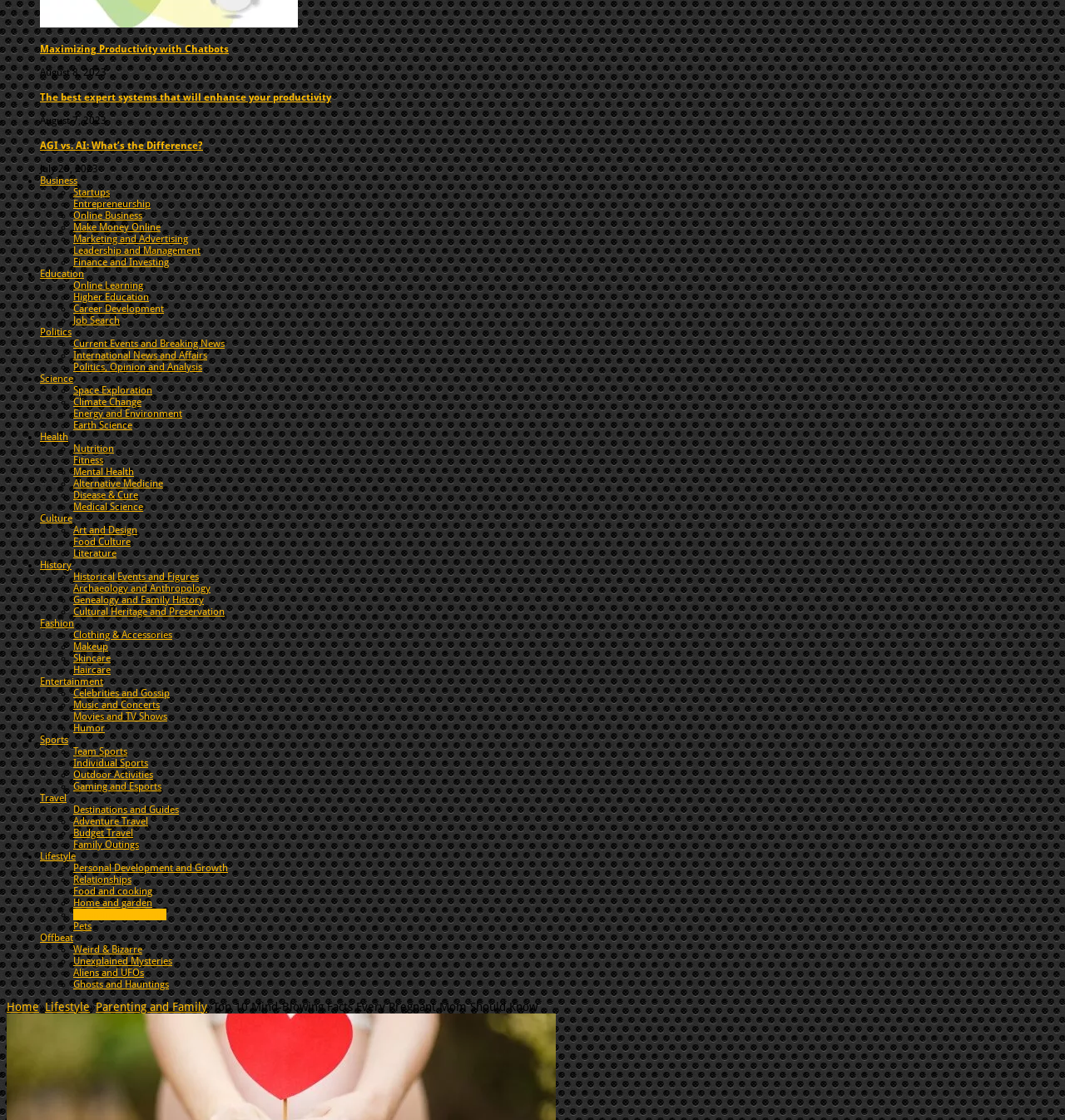Based on the element description "Drug Awareness Program", predict the bounding box coordinates of the UI element.

None